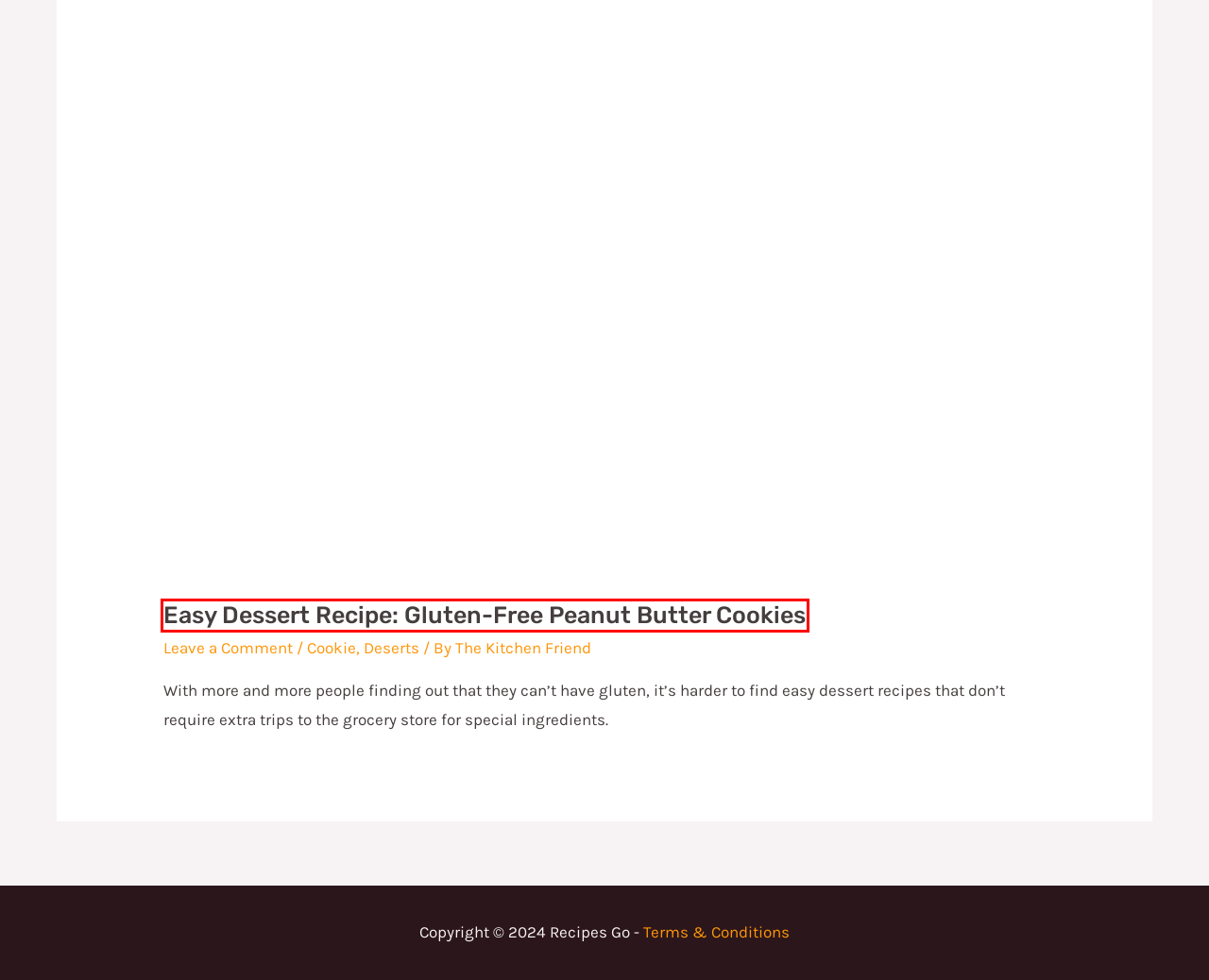Observe the webpage screenshot and focus on the red bounding box surrounding a UI element. Choose the most appropriate webpage description that corresponds to the new webpage after clicking the element in the bounding box. Here are the candidates:
A. Main Course - Recipes Go
B. Deserts – Recipes Go
C. Cookie – Recipes Go
D. Vegetarian - Recipes Go
E. Deserts - Recipes Go
F. The Kitchen Friend - Recipes Go
G. Peanut Butter Coconut Macaroons - Step by Step Recipe
H. Easy Dessert Recipe: Gluten-Free Peanut Butter Cookies - Step by Step Recipe

H